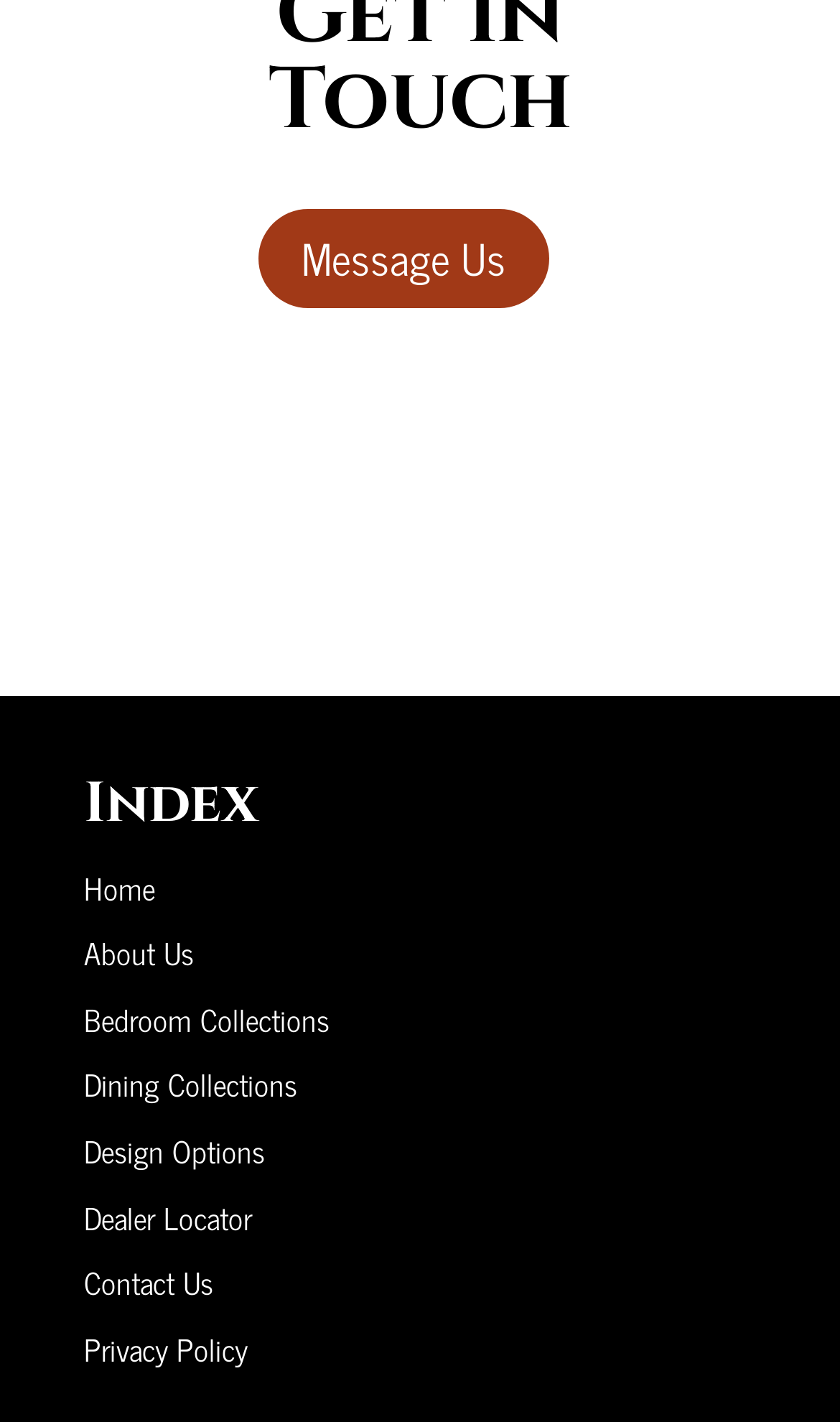Using the provided element description: "6 Uploading Logo:", determine the bounding box coordinates of the corresponding UI element in the screenshot.

None